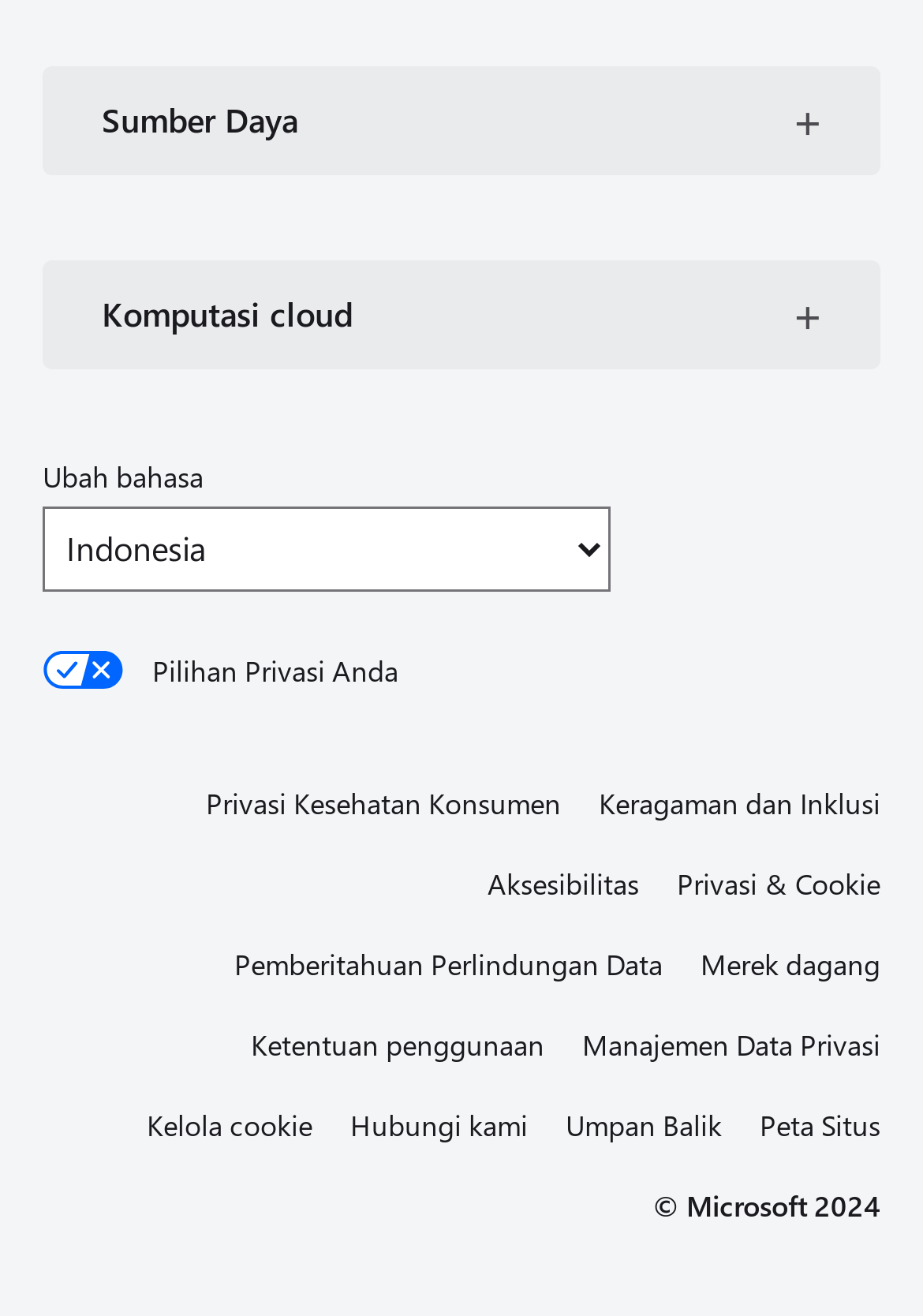How many links are there in the footer?
Give a one-word or short-phrase answer derived from the screenshot.

12